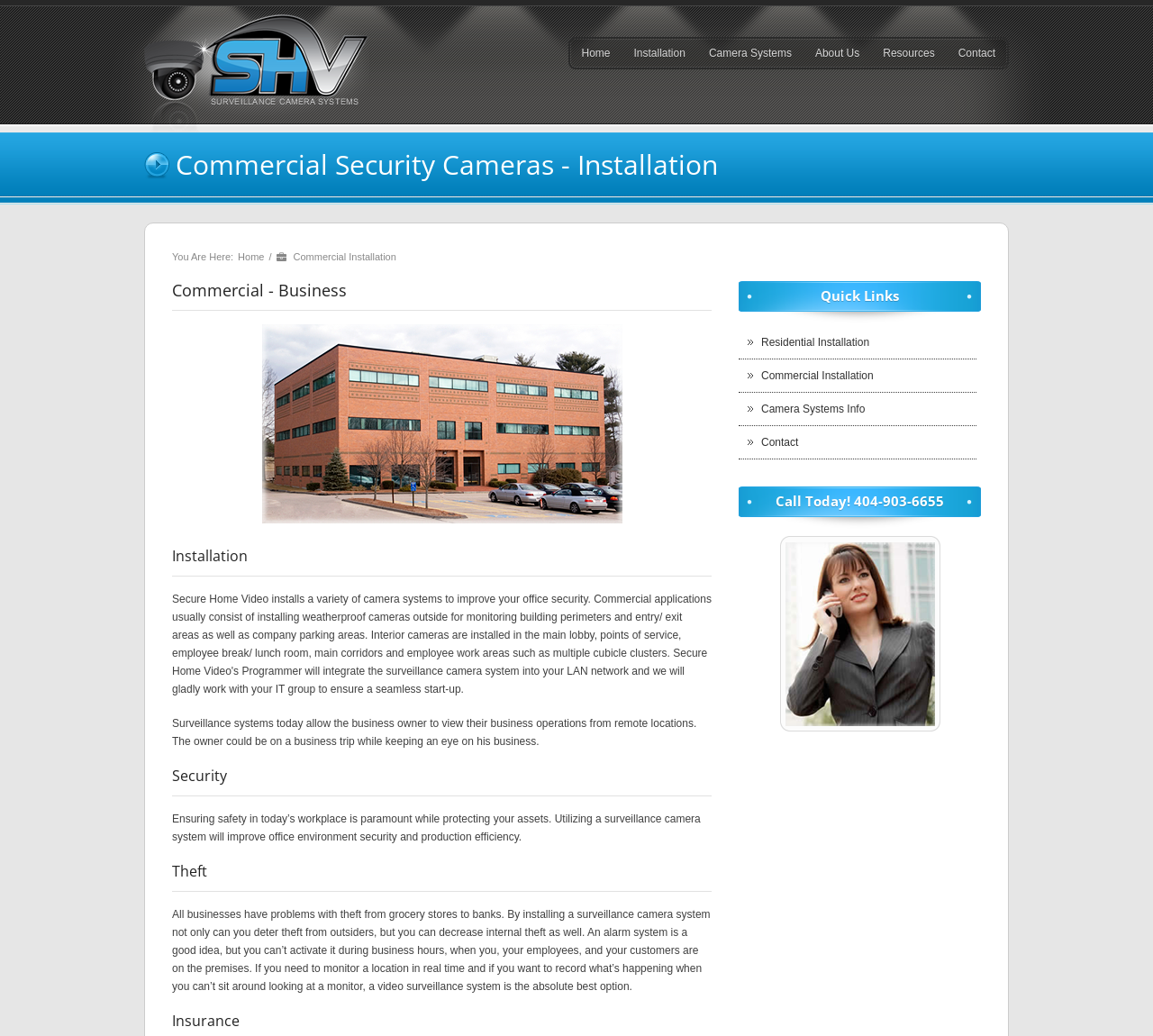Given the description Commercial Installation, predict the bounding box coordinates of the UI element. Ensure the coordinates are in the format (top-left x, top-left y, bottom-right x, bottom-right y) and all values are between 0 and 1.

[0.66, 0.354, 0.847, 0.371]